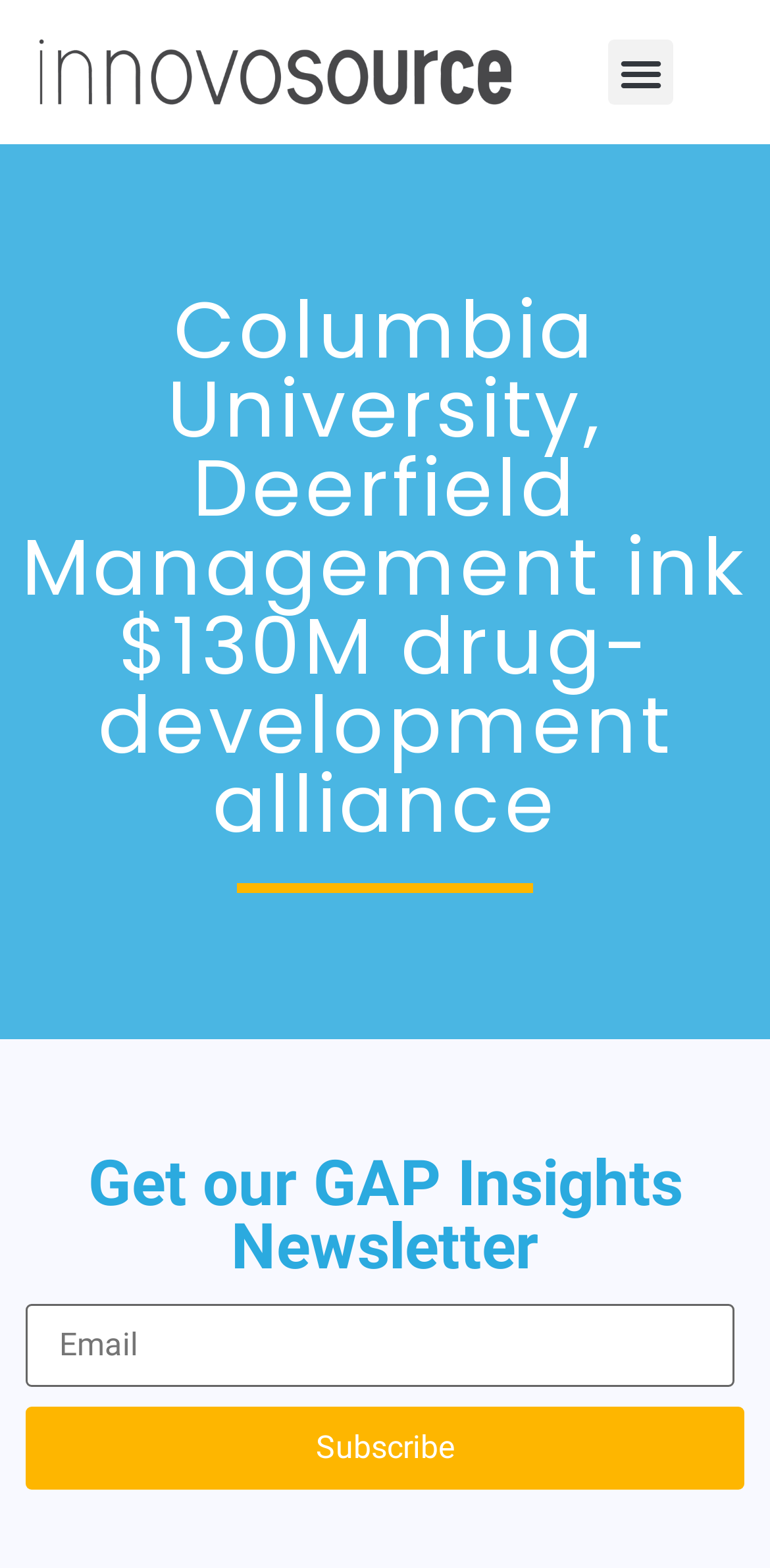Bounding box coordinates should be in the format (top-left x, top-left y, bottom-right x, bottom-right y) and all values should be floating point numbers between 0 and 1. Determine the bounding box coordinate for the UI element described as: name="eael_mailchimp_email" placeholder="Email"

[0.033, 0.832, 0.954, 0.885]